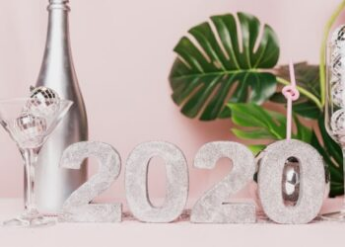Give a meticulous account of what the image depicts.

The image showcases a festive setup celebrating the arrival of the year 2020. In the foreground, glimmering silver digits "2020" are prominently displayed, crafted in a sparkling, glittery style. To the left, there is an elegant silver champagne bottle, hinting at celebration, alongside a stylish martini glass filled with decorative elements, possibly party confetti or small disco balls. Behind the numbers, an oversized green leaf adds a touch of freshness and vibrancy, while a pink backdrop enhances the celebratory atmosphere. This composition conveys a lively, glamorous vibe perfect for New Year's festivities.